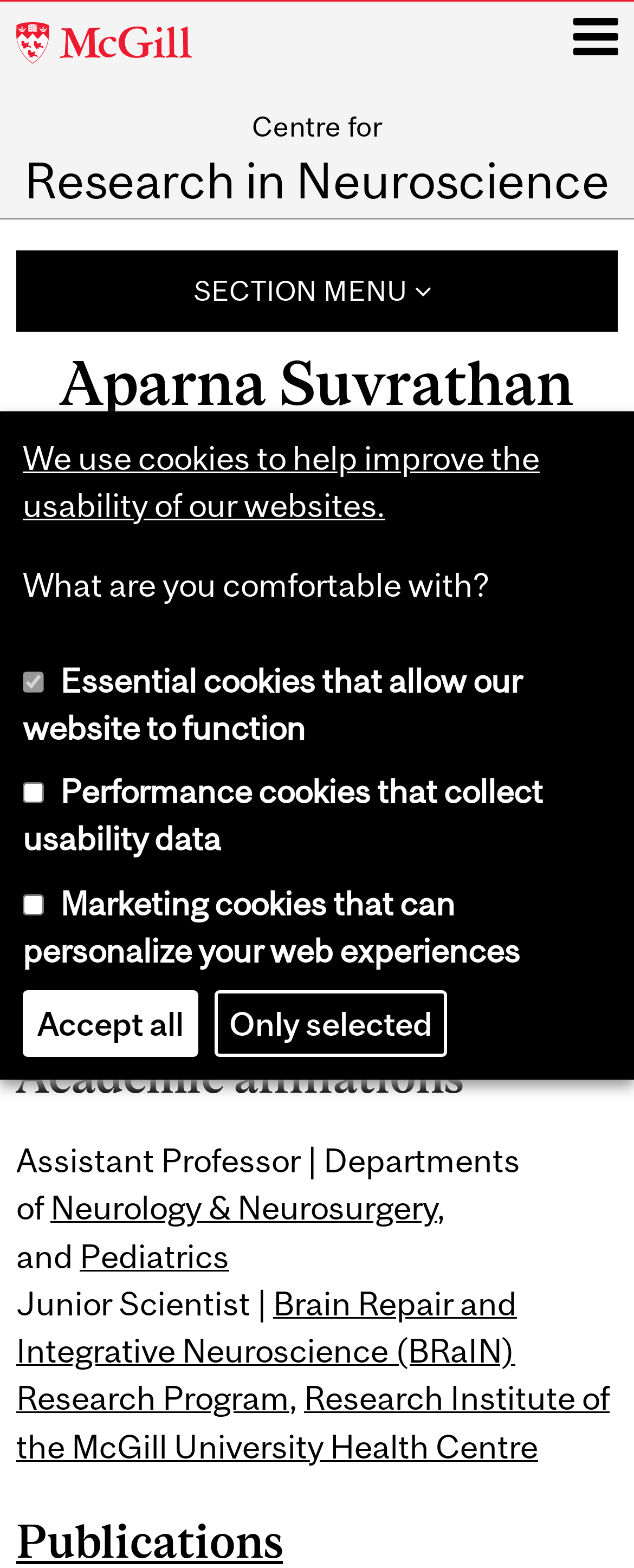Please use the details from the image to answer the following question comprehensively:
What is the professor's email address?

The professor's email address is mentioned in the contact information section, specifically in the link element with the text 'aparna.suvrathan@mcgill.ca'.